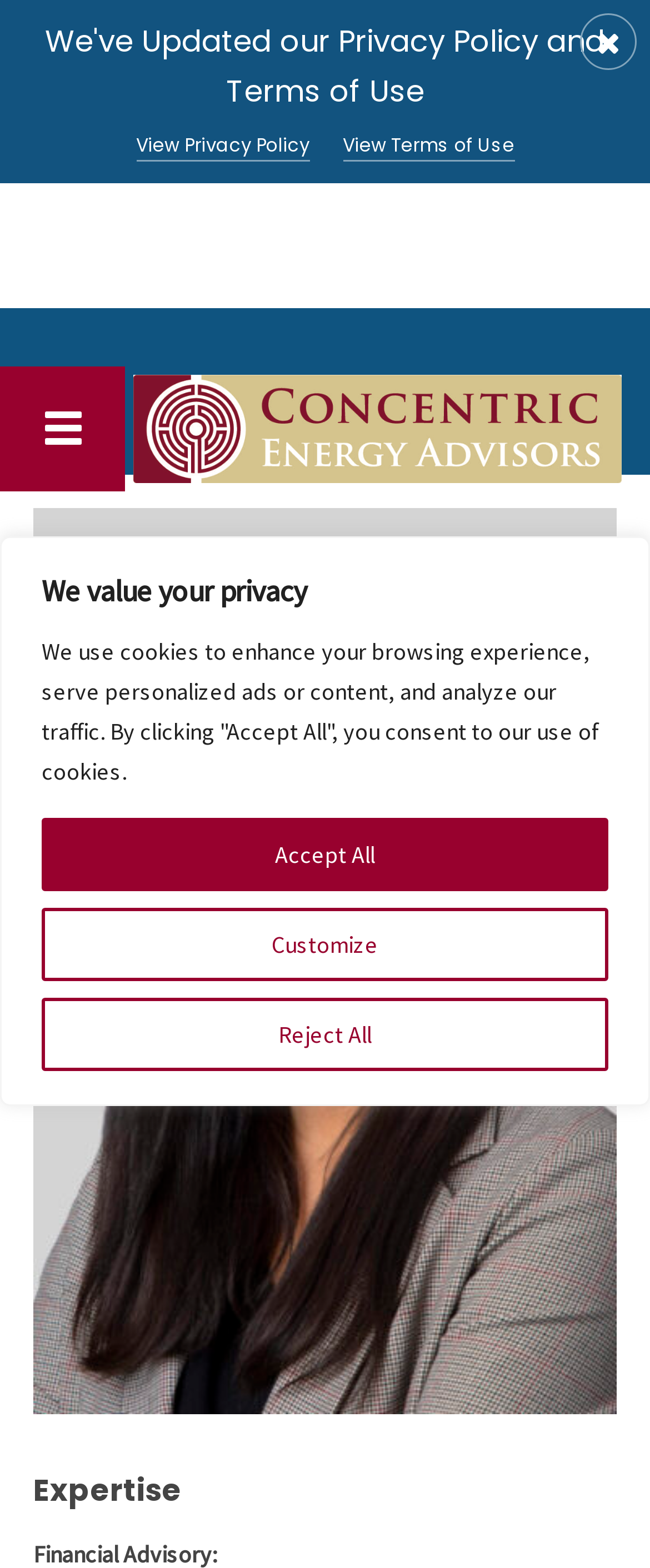Reply to the question with a single word or phrase:
How many buttons are in the navigation section?

1